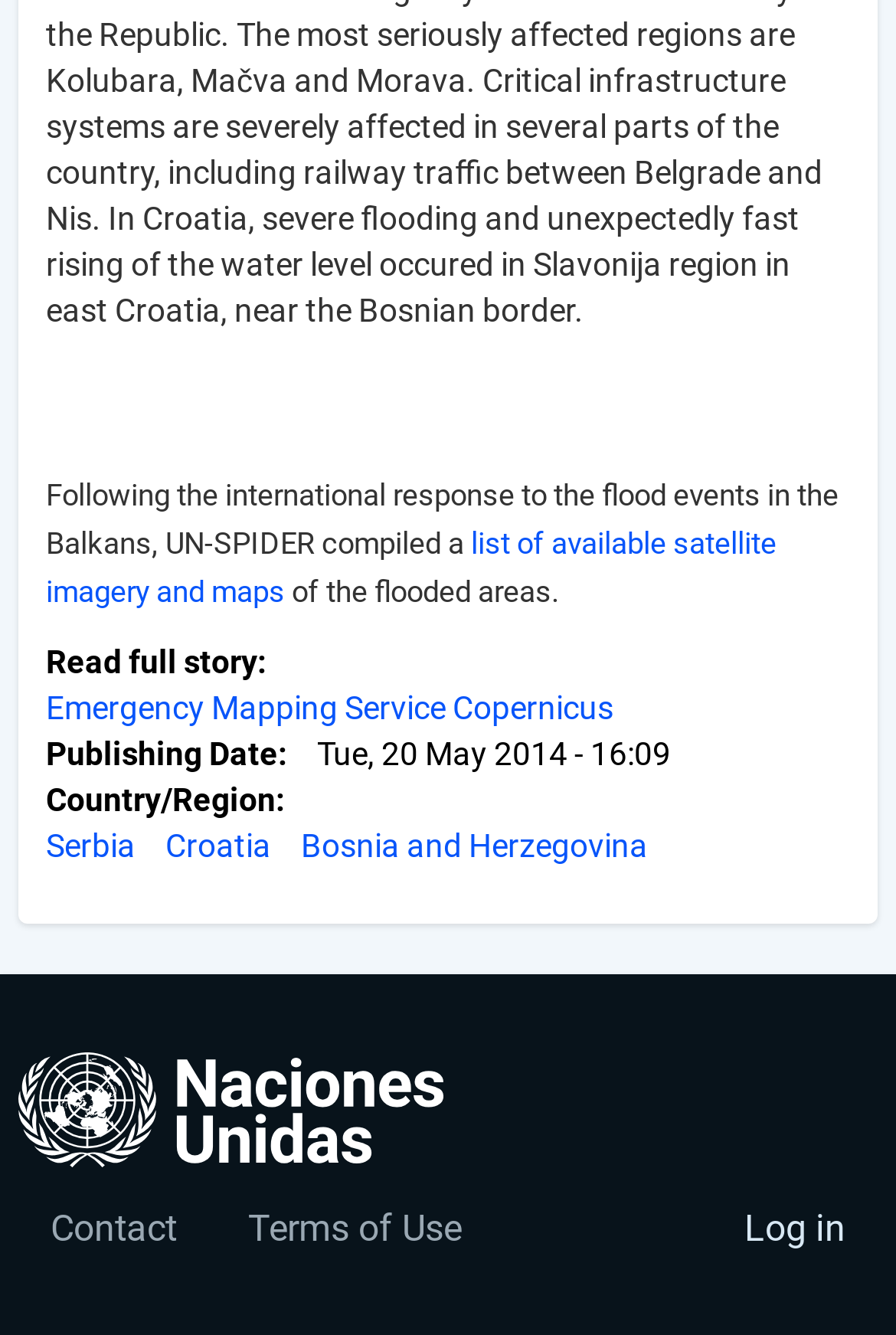Determine the bounding box coordinates of the clickable region to execute the instruction: "View satellite imagery and maps". The coordinates should be four float numbers between 0 and 1, denoted as [left, top, right, bottom].

[0.051, 0.301, 0.867, 0.363]